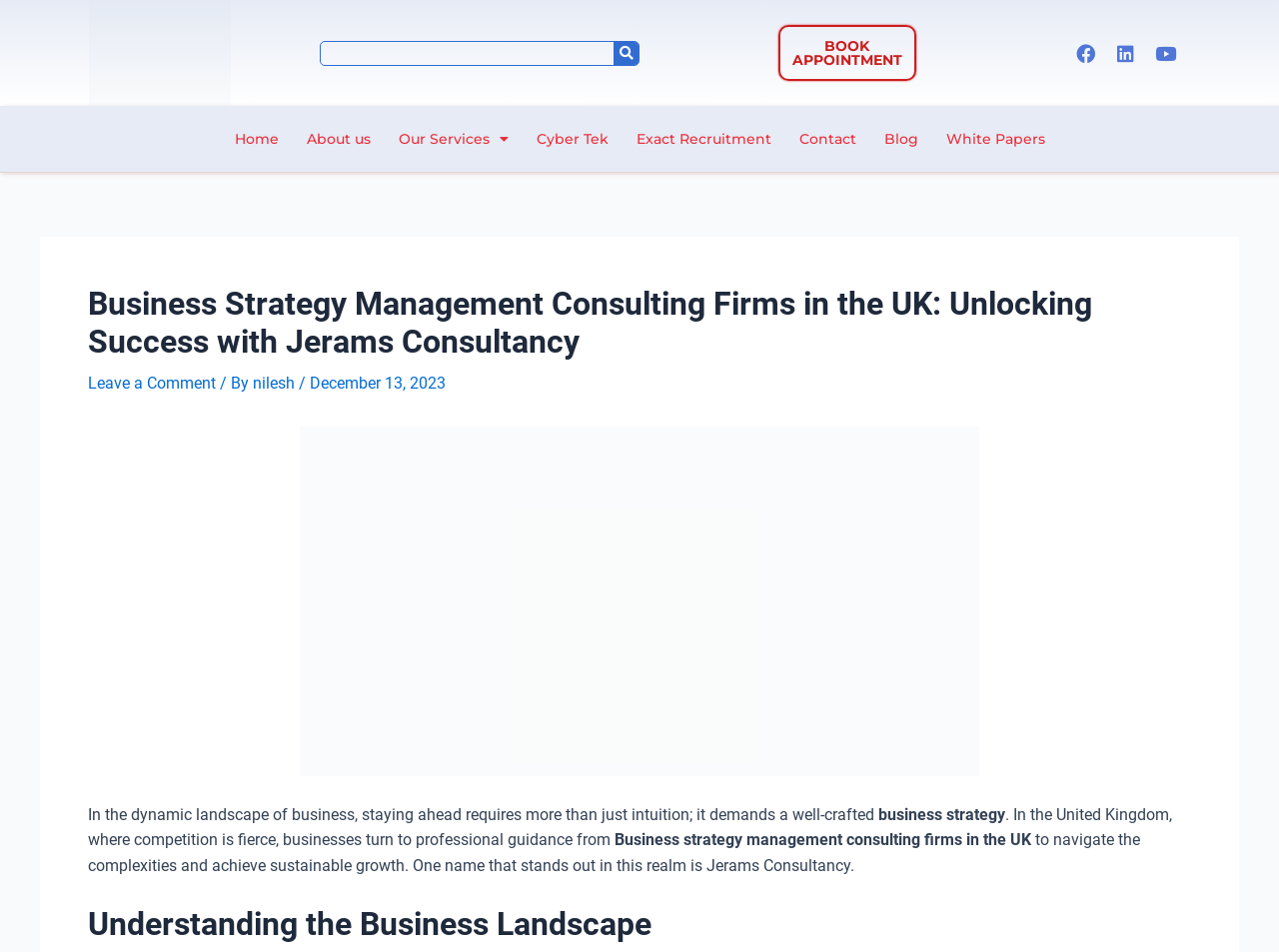Select the bounding box coordinates of the element I need to click to carry out the following instruction: "Learn about the services".

[0.3, 0.122, 0.408, 0.17]